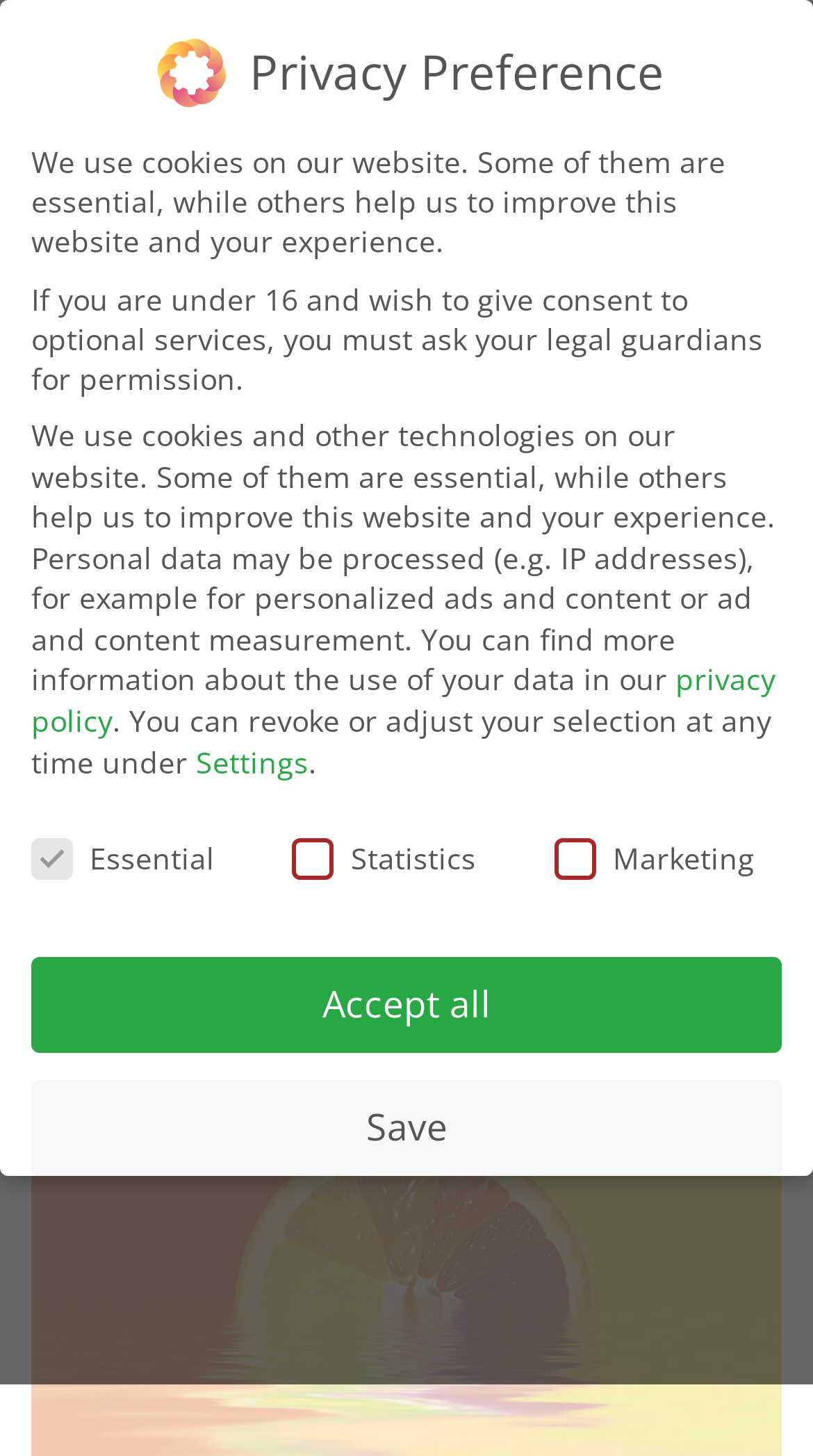Pinpoint the bounding box coordinates of the clickable element needed to complete the instruction: "Login to the website". The coordinates should be provided as four float numbers between 0 and 1: [left, top, right, bottom].

[0.459, 0.322, 0.721, 0.38]